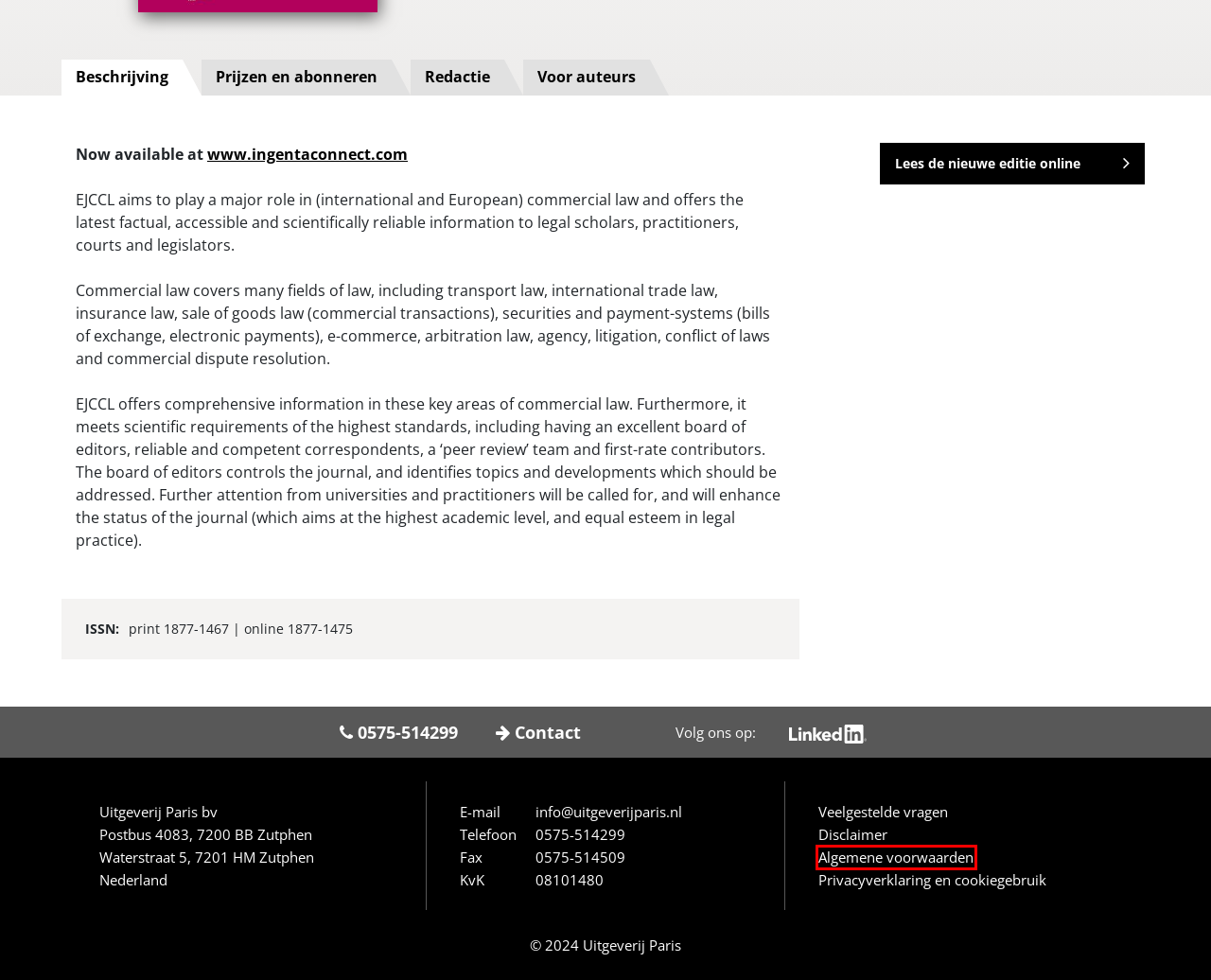You are provided with a screenshot of a webpage that has a red bounding box highlighting a UI element. Choose the most accurate webpage description that matches the new webpage after clicking the highlighted element. Here are your choices:
A. Contact | Uitgeverij Paris
B. Disclaimer | Uitgeverij Paris
C. Algemene voorwaarden | Uitgeverij Paris
D. Uitgeverij Paris
E. European Journal of Commercial Contract Law (EJCCL) | Uitgeverij Paris
F. Privacyverklaring en cookiegebruik | Uitgeverij Paris
G. Veelgestelde vragen | Uitgeverij Paris
H. Events | Uitgeverij Paris

C